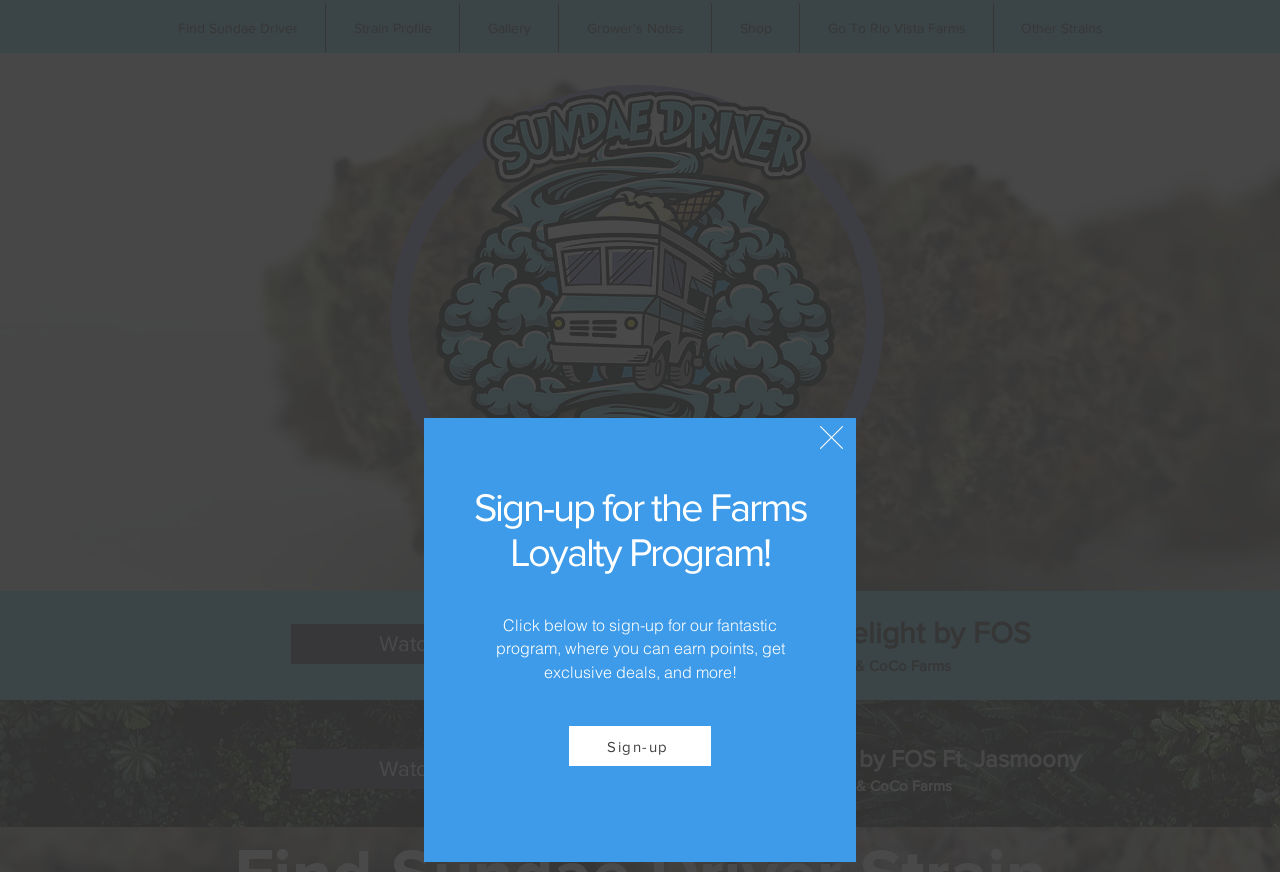Create an elaborate caption for the webpage.

The webpage is about Sundae Driver, a hybrid-strain cannabis grown by Rio Vista Farms. At the top, there is a navigation menu with seven links: "Find Sundae Driver", "Strain Profile", "Gallery", "Grower's Notes", "Shop", and "Go To Rio Vista Farms". Below the navigation menu, there is a heading "Find Sundae Driver" and an image of Sundae Driver Circle. 

To the right of the image, there are two sections with headings "Watch Farmer's Delight by FOS" and "Watch 'Feel The Vibe' by FOS Ft. Jasmoony", each with a "Watch Now" link and a description of the music video shot at Rio Vista Farms and CoCo Farms. There are also links to Rio Vista Farms and CoCo Farms in each section.

At the bottom of the page, there is a large image of Tropical Leaves. Below the image, there is a region with a heading "Find Sundae Driver" and a button "Back to site" at the top right corner. In the middle, there is a heading "Sign-up for the Farms Loyalty Program!" and a paragraph of text describing the program. Below the text, there is a "Sign-up" link.